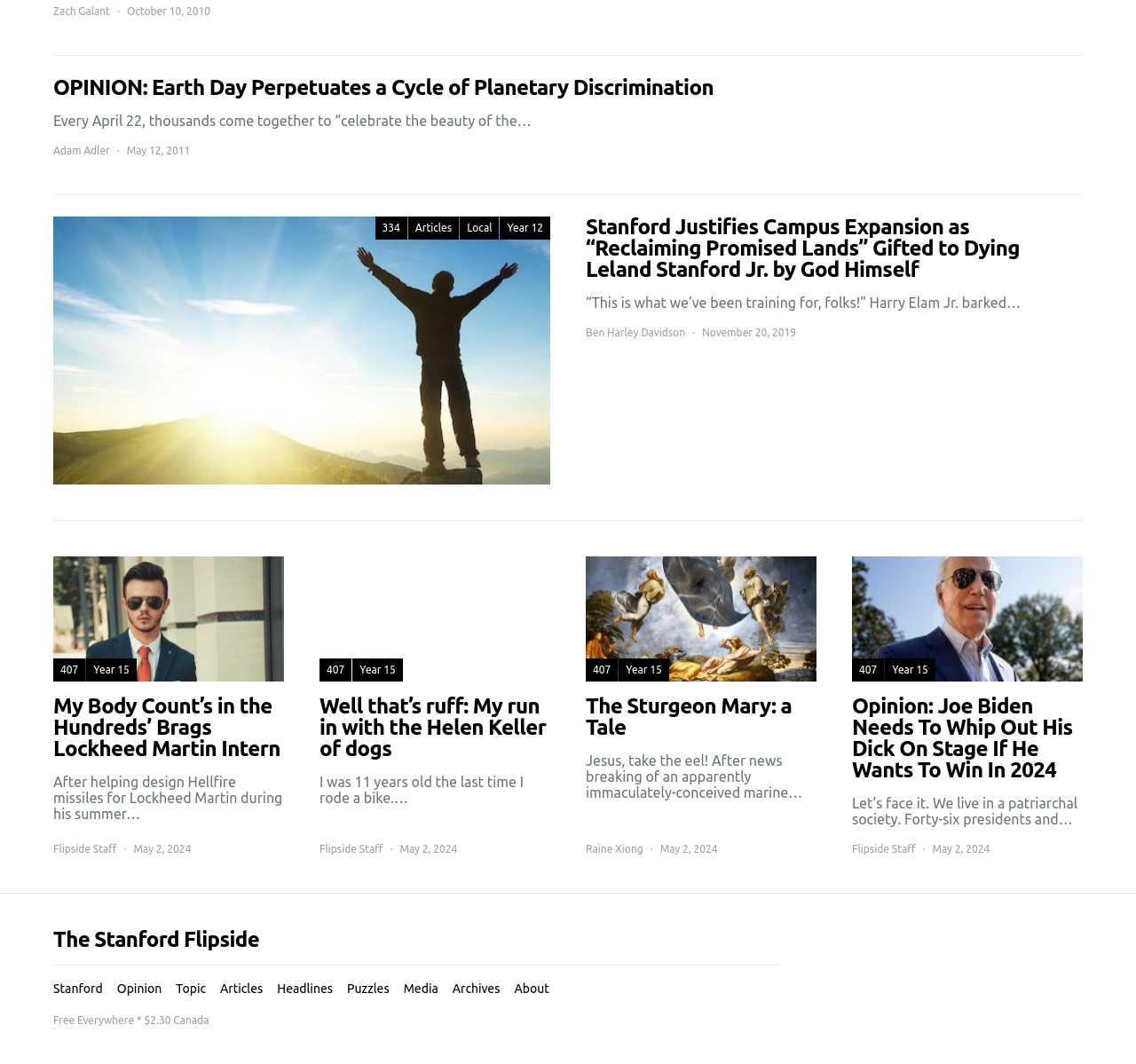Please determine the bounding box coordinates for the element that should be clicked to follow these instructions: "Read the article by Adam Adler".

[0.047, 0.134, 0.097, 0.149]